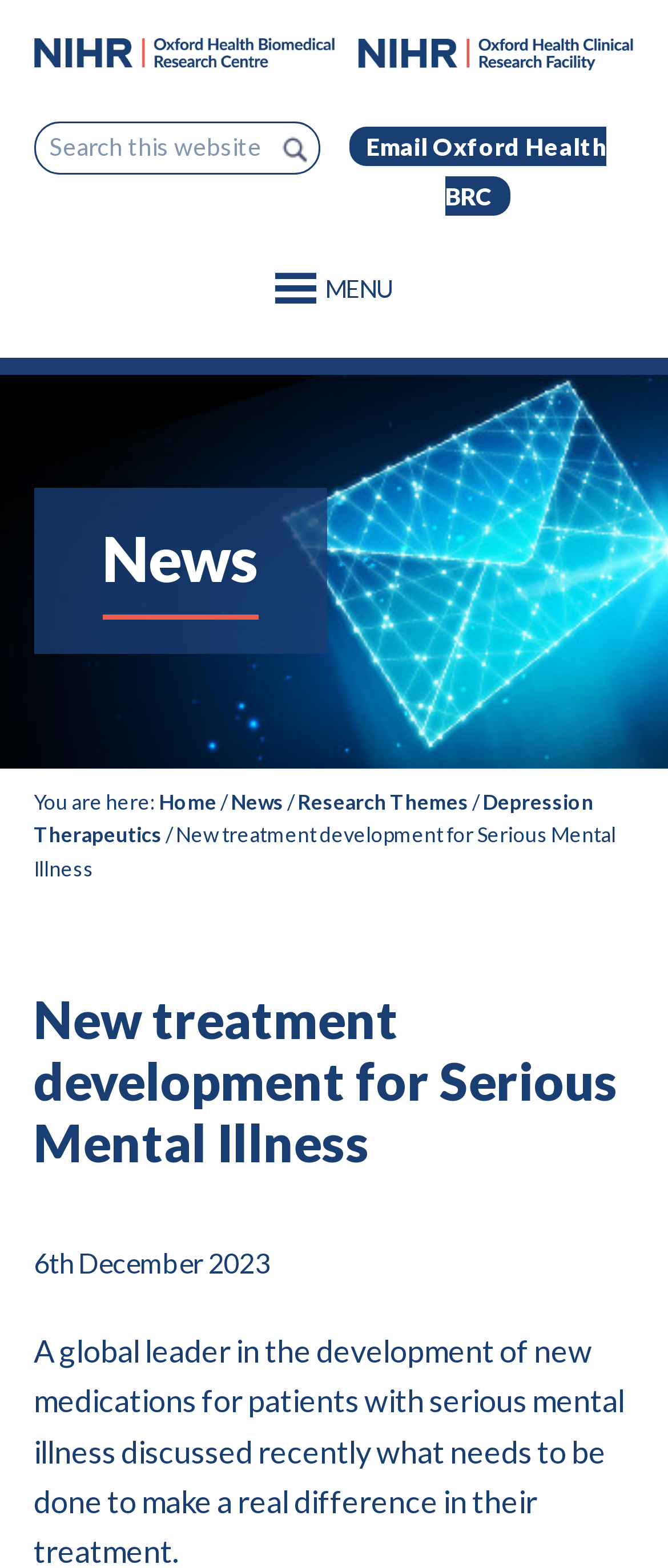Locate the bounding box coordinates of the area that needs to be clicked to fulfill the following instruction: "Email Oxford Health BRC". The coordinates should be in the format of four float numbers between 0 and 1, namely [left, top, right, bottom].

[0.522, 0.081, 0.907, 0.138]